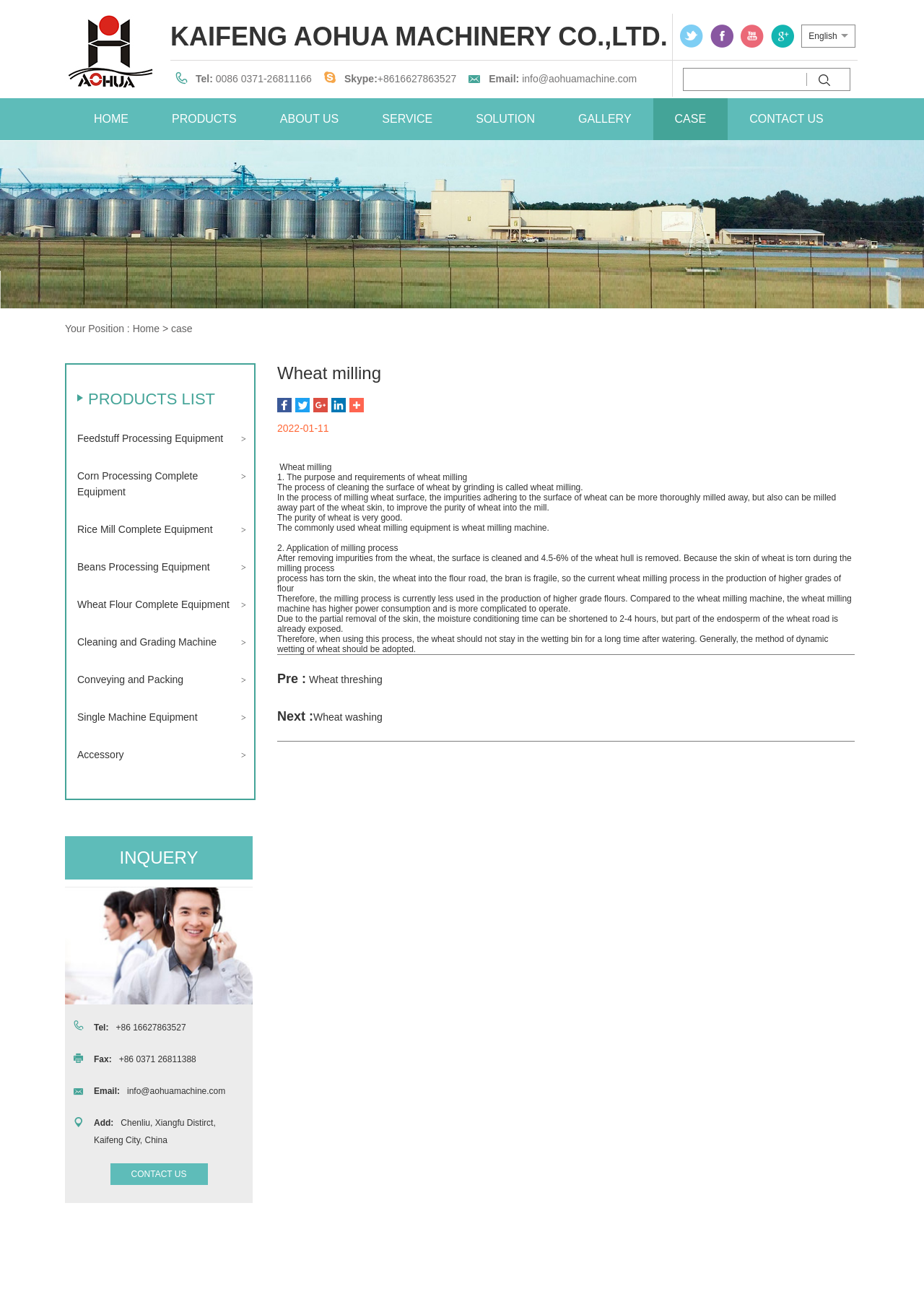Answer the question using only a single word or phrase: 
What is the email address for contact?

info@aohuamachine.com